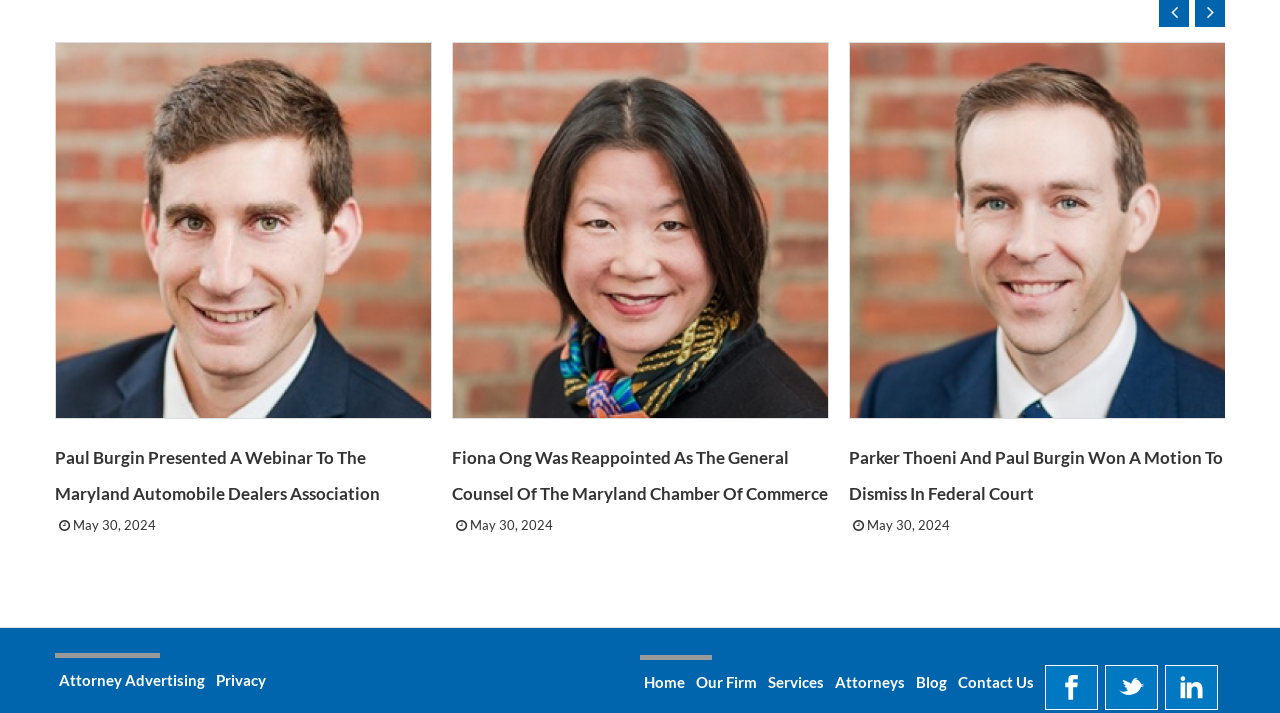Find the UI element described as: "Blog" and predict its bounding box coordinates. Ensure the coordinates are four float numbers between 0 and 1, [left, top, right, bottom].

[0.712, 0.933, 0.743, 0.982]